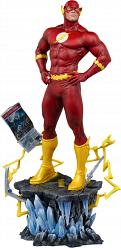Elaborate on the contents of the image in great detail.

The image features a dynamic 1/6 scale statue of The Flash, a popular superhero from DC Comics. The figure showcases him in his iconic red costume, complete with a white emblem on his chest and yellow accents on his boots and belt. The Flash stands confidently with a strong pose, exuding a sense of speed and determination, characteristic of his superpower. He is depicted on a highly detailed base that resembles rocky terrain, accented by blue crystalline structures and electric yellow lightning bolts that surround him, capturing the essence of his lightning-fast abilities. This collectible piece is linked to the product titled "DC Comics Maquette 1/6 The Flash 46 cm," which indicates its potential for collectors and fans of comic book memorabilia.